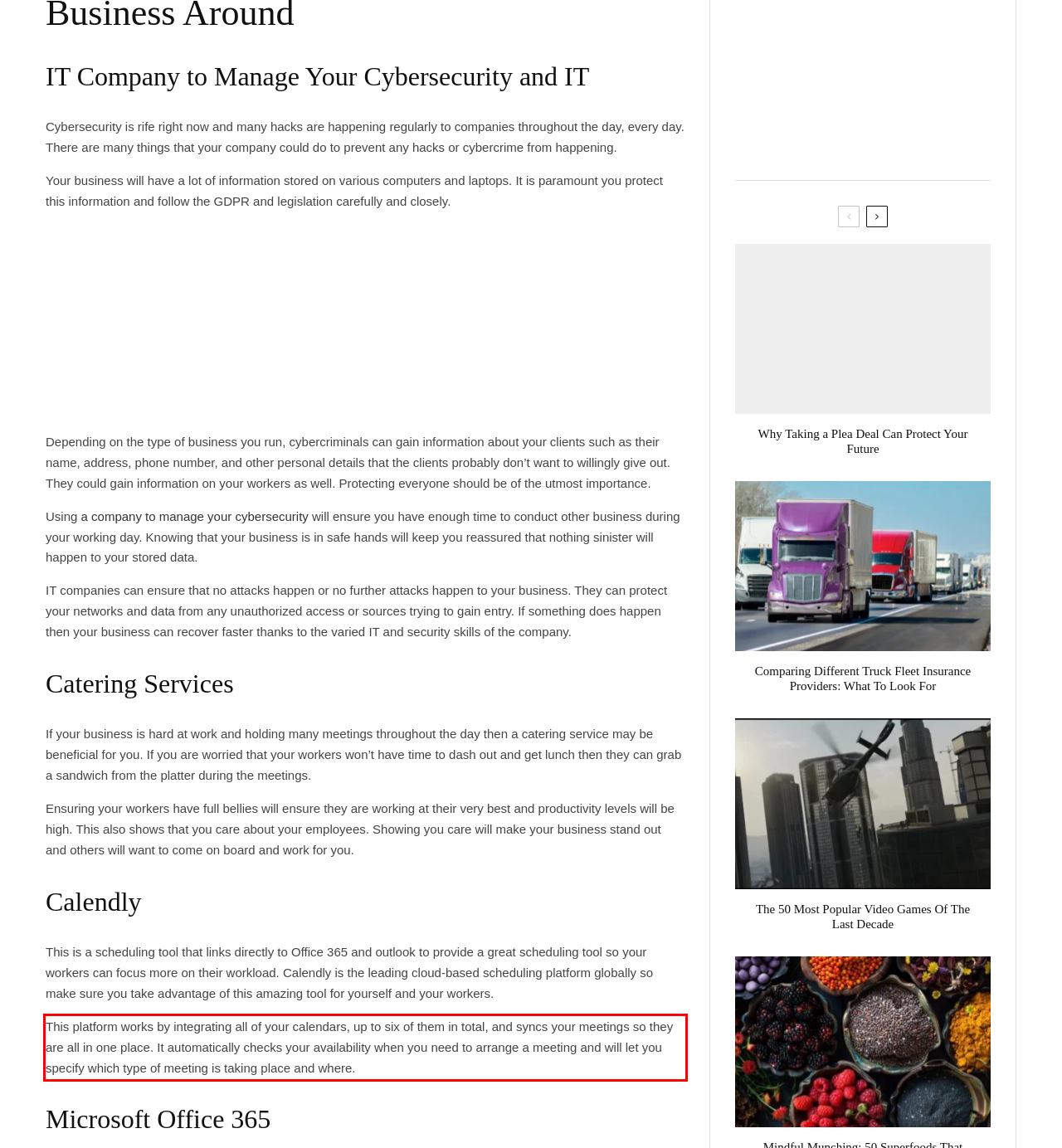You are given a screenshot showing a webpage with a red bounding box. Perform OCR to capture the text within the red bounding box.

This platform works by integrating all of your calendars, up to six of them in total, and syncs your meetings so they are all in one place. It automatically checks your availability when you need to arrange a meeting and will let you specify which type of meeting is taking place and where.